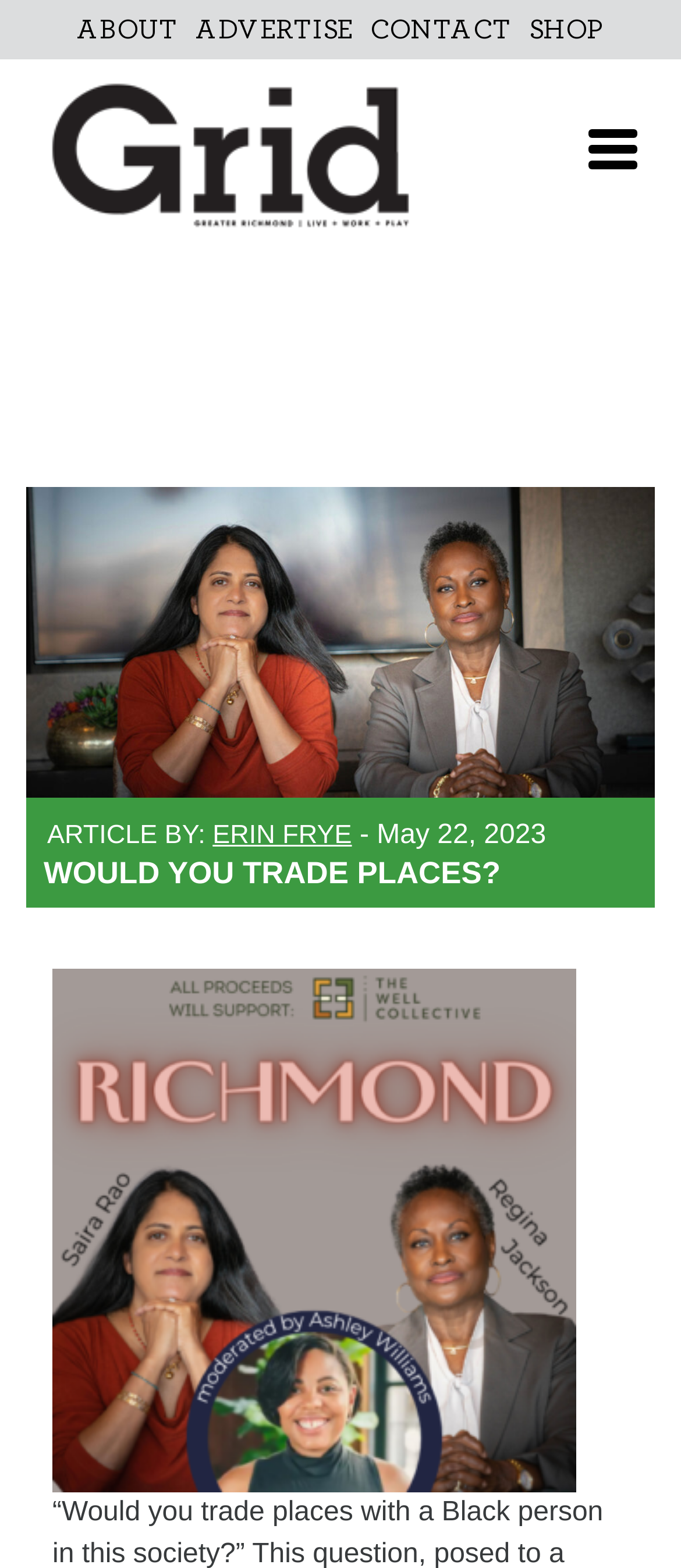Identify the bounding box coordinates of the section to be clicked to complete the task described by the following instruction: "view WOULD YOU TRADE PLACES? heading". The coordinates should be four float numbers between 0 and 1, formatted as [left, top, right, bottom].

[0.038, 0.547, 0.962, 0.579]